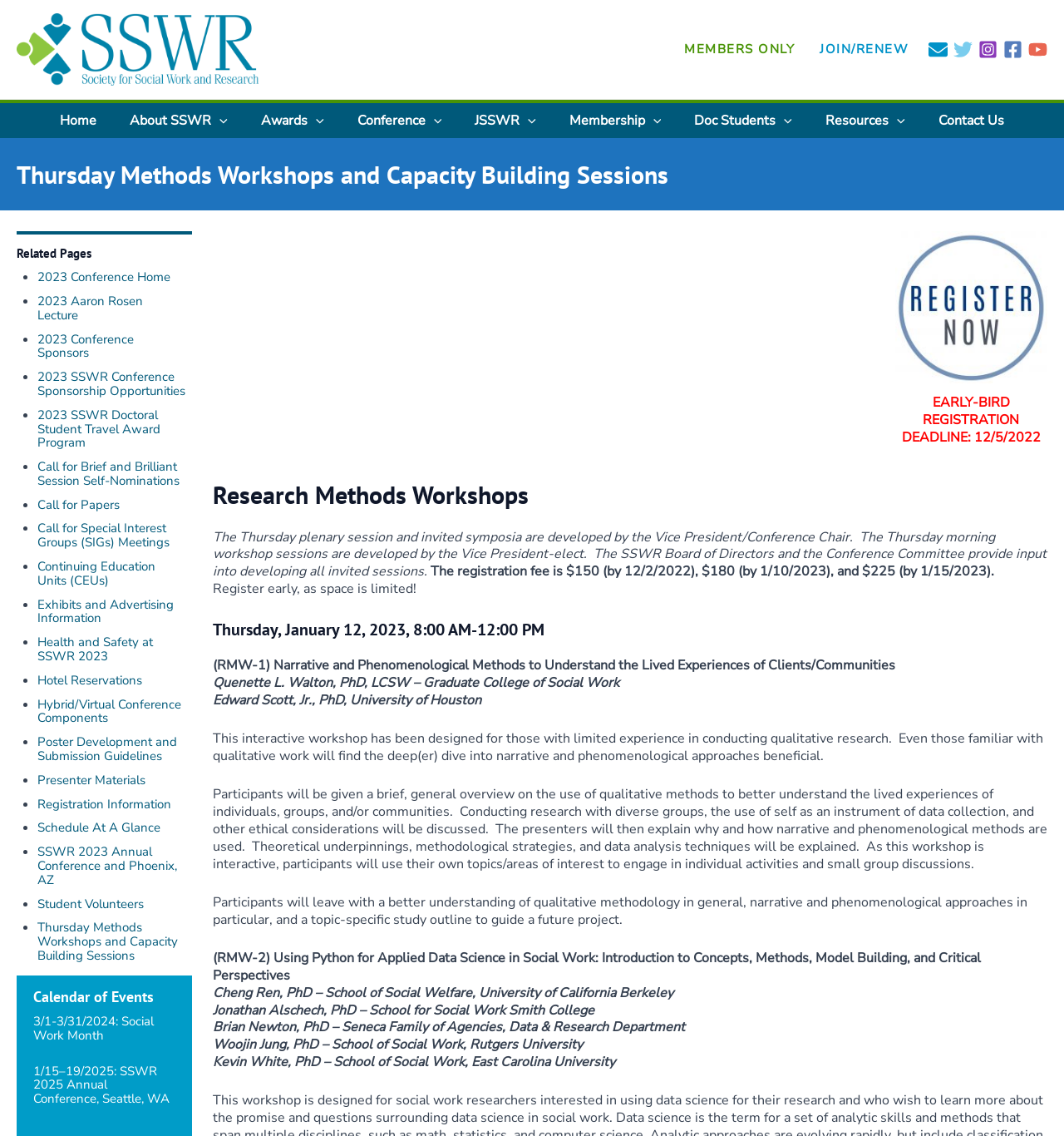Provide an in-depth description of the elements and layout of the webpage.

The webpage is about the Thursday Methods Workshops and Capacity Building Sessions of the Society for Social Work and Research (SSWR). At the top, there is a logo of SSWR, accompanied by a link to the organization's website. Below the logo, there is a navigation menu with links to various sections of the website, including "Home", "About SSWR", "Awards", "Conference", "JSSWR", "Membership", "Doc Students", "Resources", and "Contact Us".

On the left side of the page, there is a section titled "Thursday Methods Workshops and Capacity Building Sessions" with a heading that matches the title of the webpage. Below the heading, there is a list of related pages, each represented by a bullet point and a link to the corresponding page. The list includes links to pages about the 2023 conference, Aaron Rosen Lecture, conference sponsors, sponsorship opportunities, doctoral student travel awards, and more.

On the top right side of the page, there are links to the organization's social media profiles, including Email, Twitter, Instagram, Facebook, and YouTube. Above the social media links, there is a navigation menu with links to "MEMBERS ONLY" and "JOIN/RENEW" sections.

The overall layout of the webpage is organized and easy to navigate, with clear headings and concise text. The use of bullet points and links makes it easy to access related information.